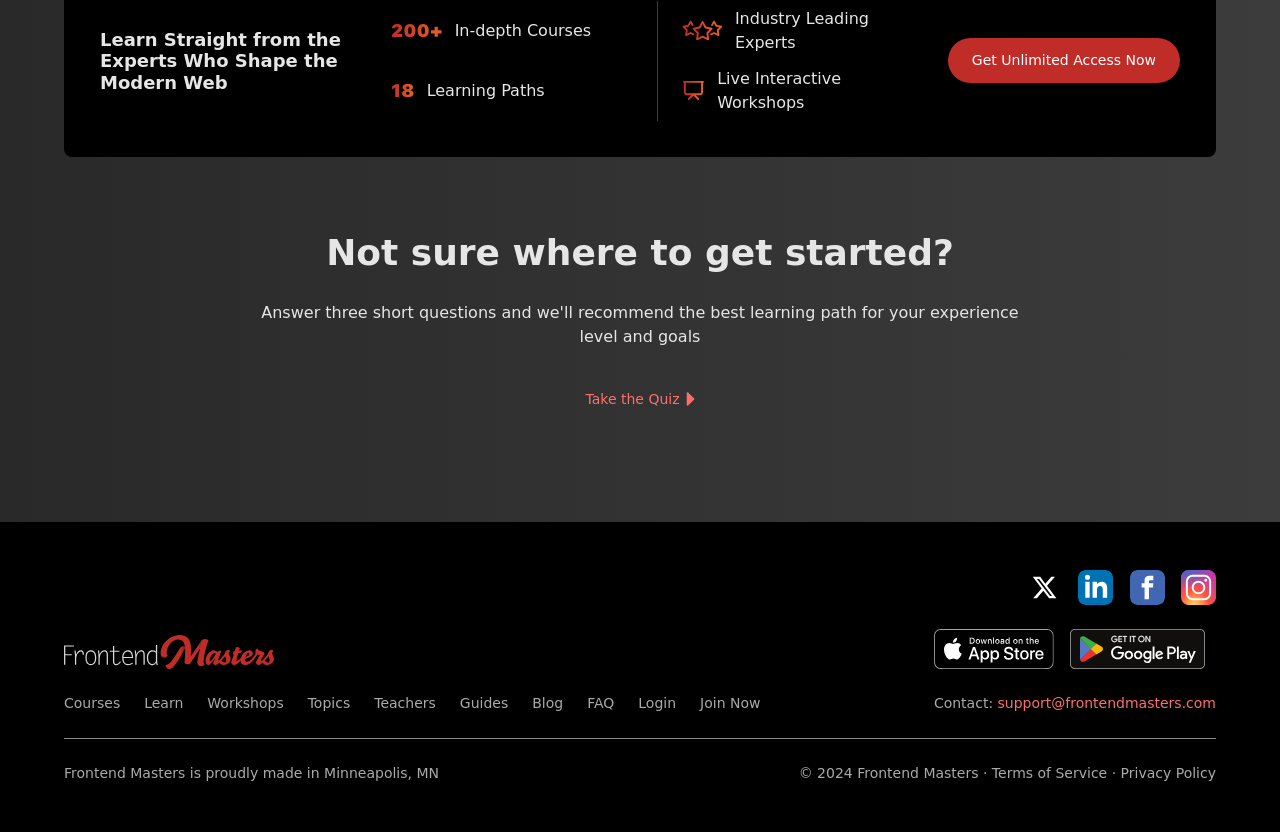Please give a succinct answer using a single word or phrase:
Where is Frontend Masters located?

Minneapolis, MN